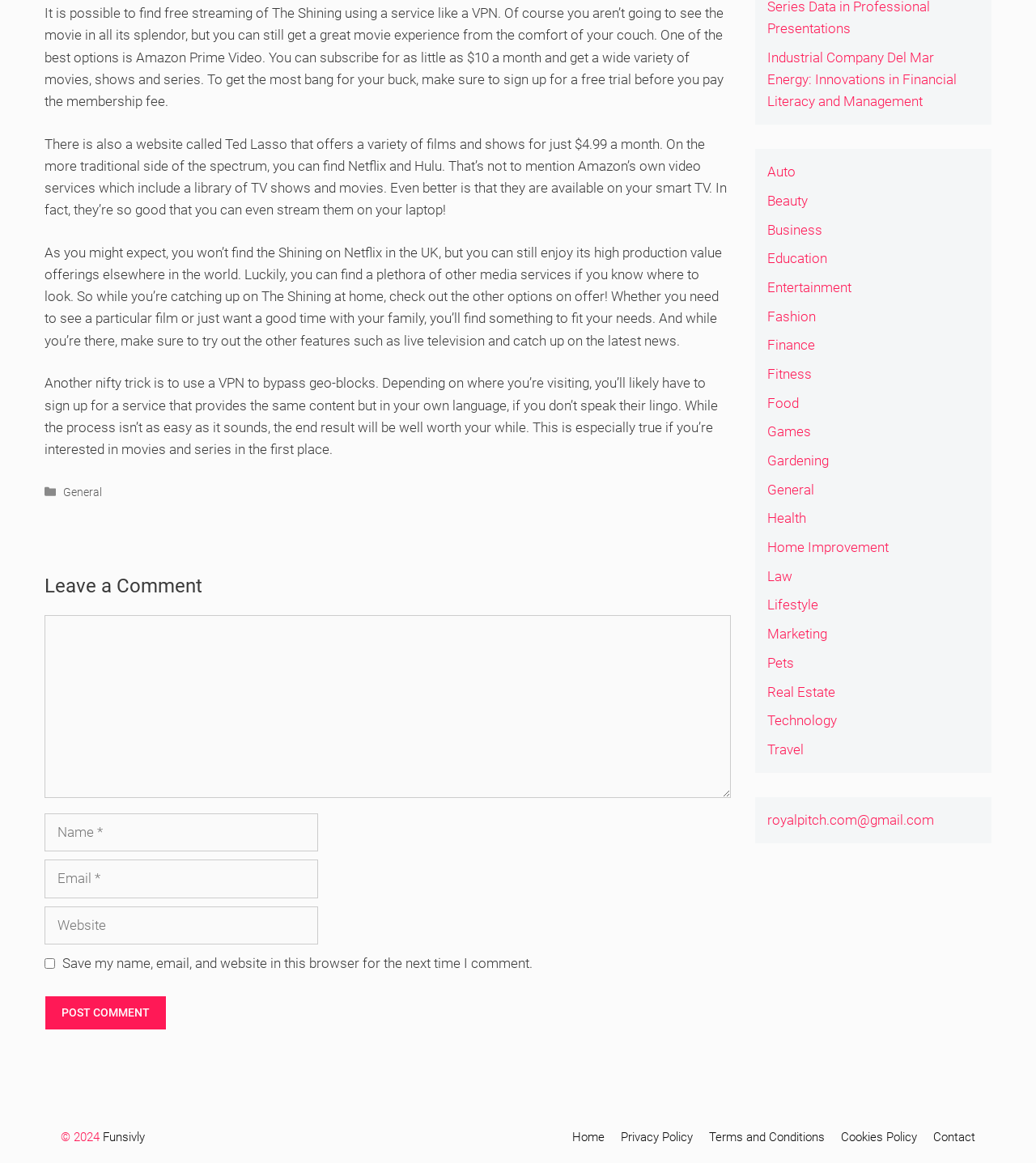For the following element description, predict the bounding box coordinates in the format (top-left x, top-left y, bottom-right x, bottom-right y). All values should be floating point numbers between 0 and 1. Description: Flower Infused Glass

None